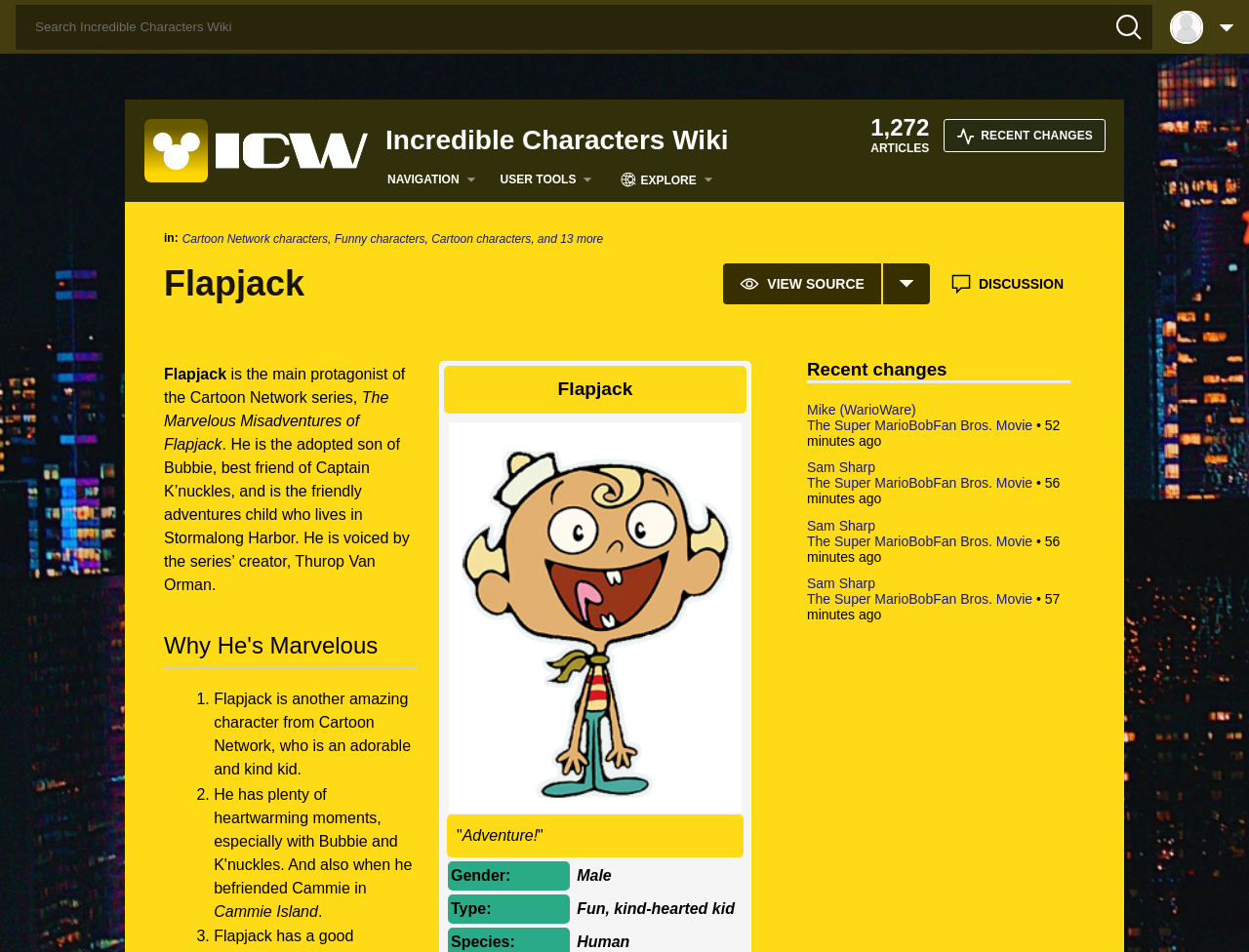What is the name of Flapjack's adopted mother?
Based on the image, provide a one-word or brief-phrase response.

Bubbie